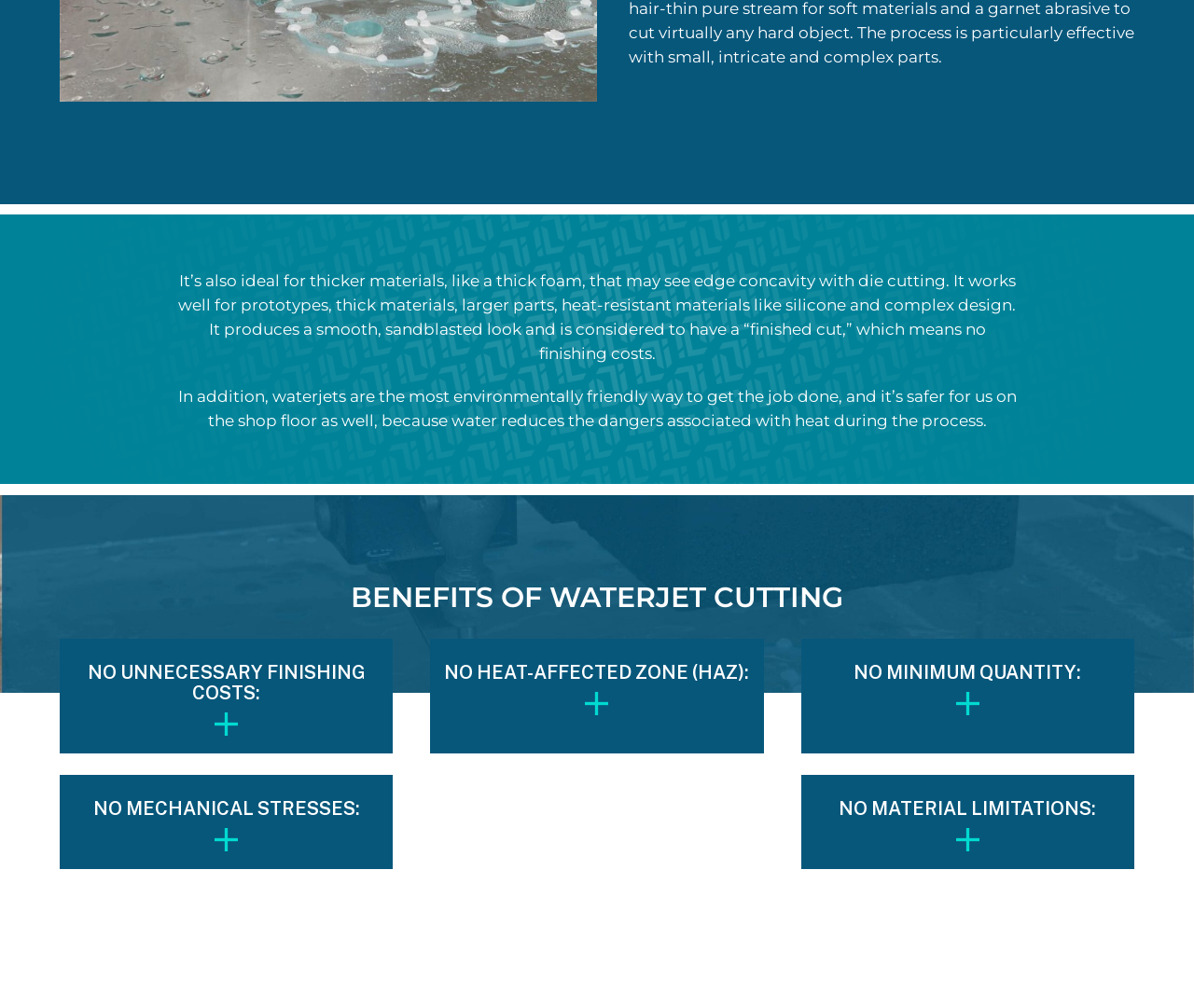Calculate the bounding box coordinates for the UI element based on the following description: "No heat-affected zone (HAZ):". Ensure the coordinates are four float numbers between 0 and 1, i.e., [left, top, right, bottom].

[0.36, 0.633, 0.639, 0.727]